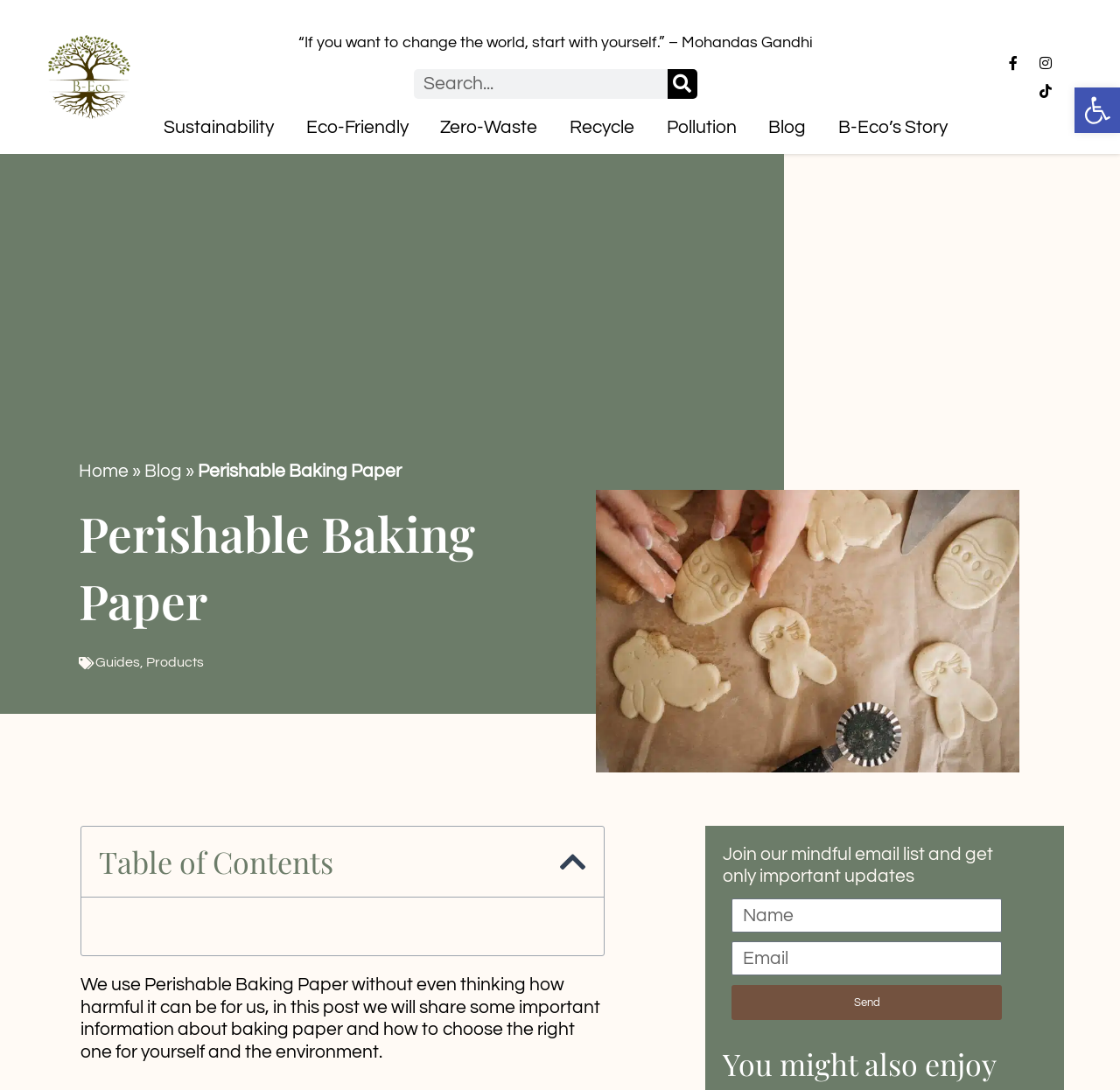Identify the bounding box coordinates for the element you need to click to achieve the following task: "Read the blog". Provide the bounding box coordinates as four float numbers between 0 and 1, in the form [left, top, right, bottom].

[0.672, 0.109, 0.734, 0.125]